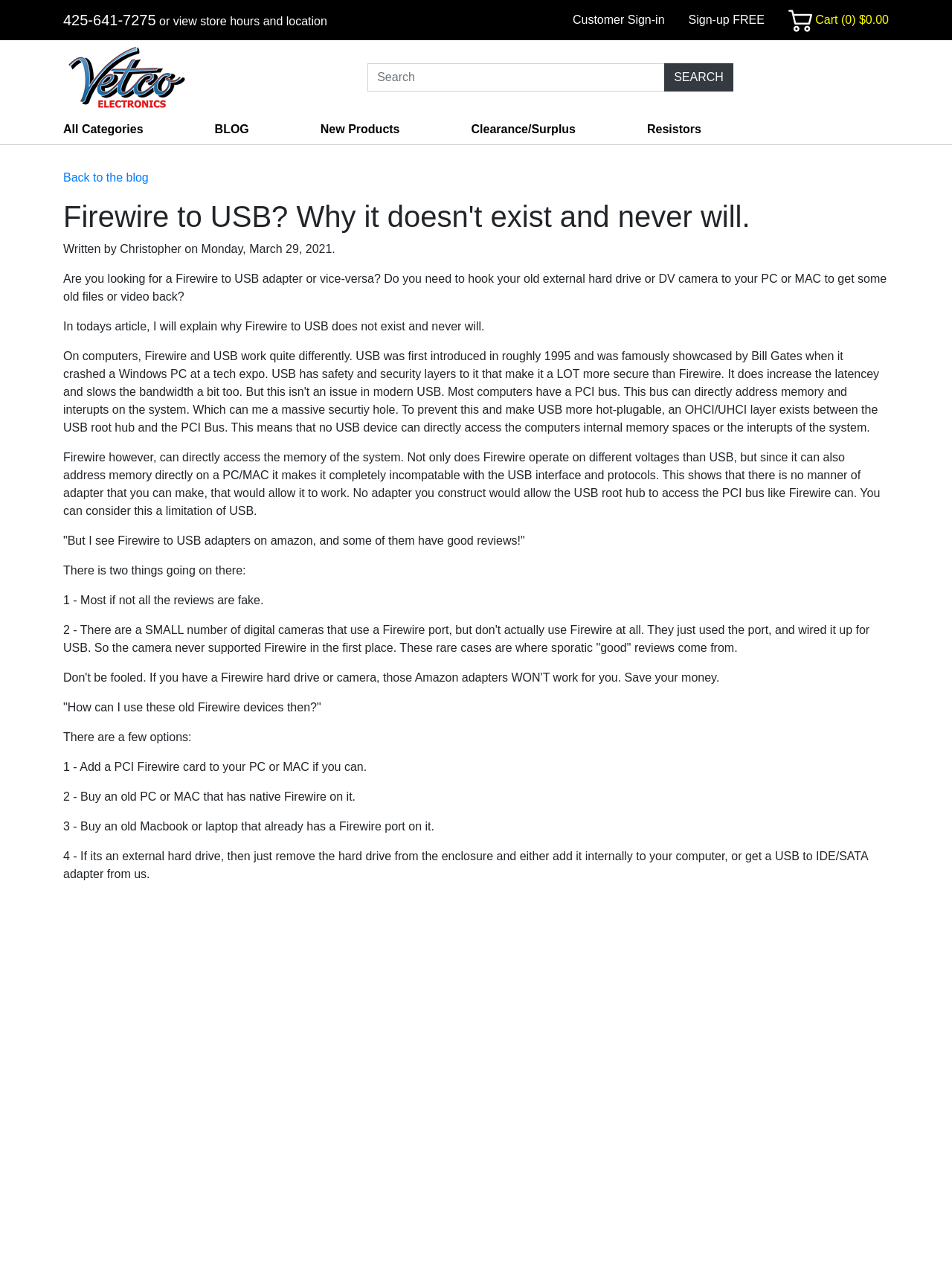Pinpoint the bounding box coordinates of the element that must be clicked to accomplish the following instruction: "View store hours and location". The coordinates should be in the format of four float numbers between 0 and 1, i.e., [left, top, right, bottom].

[0.182, 0.012, 0.344, 0.022]